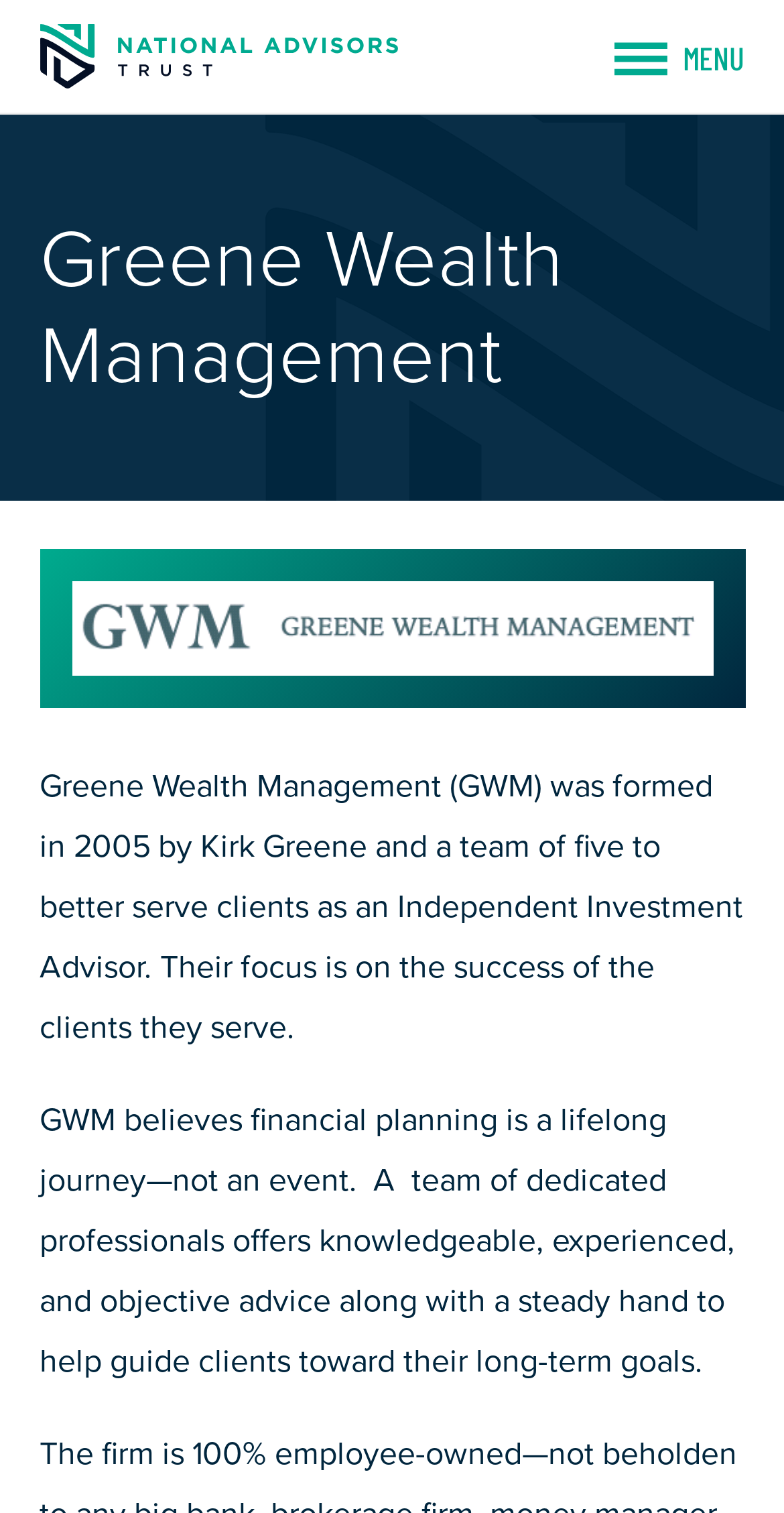Determine the bounding box for the described UI element: "Menu".

None